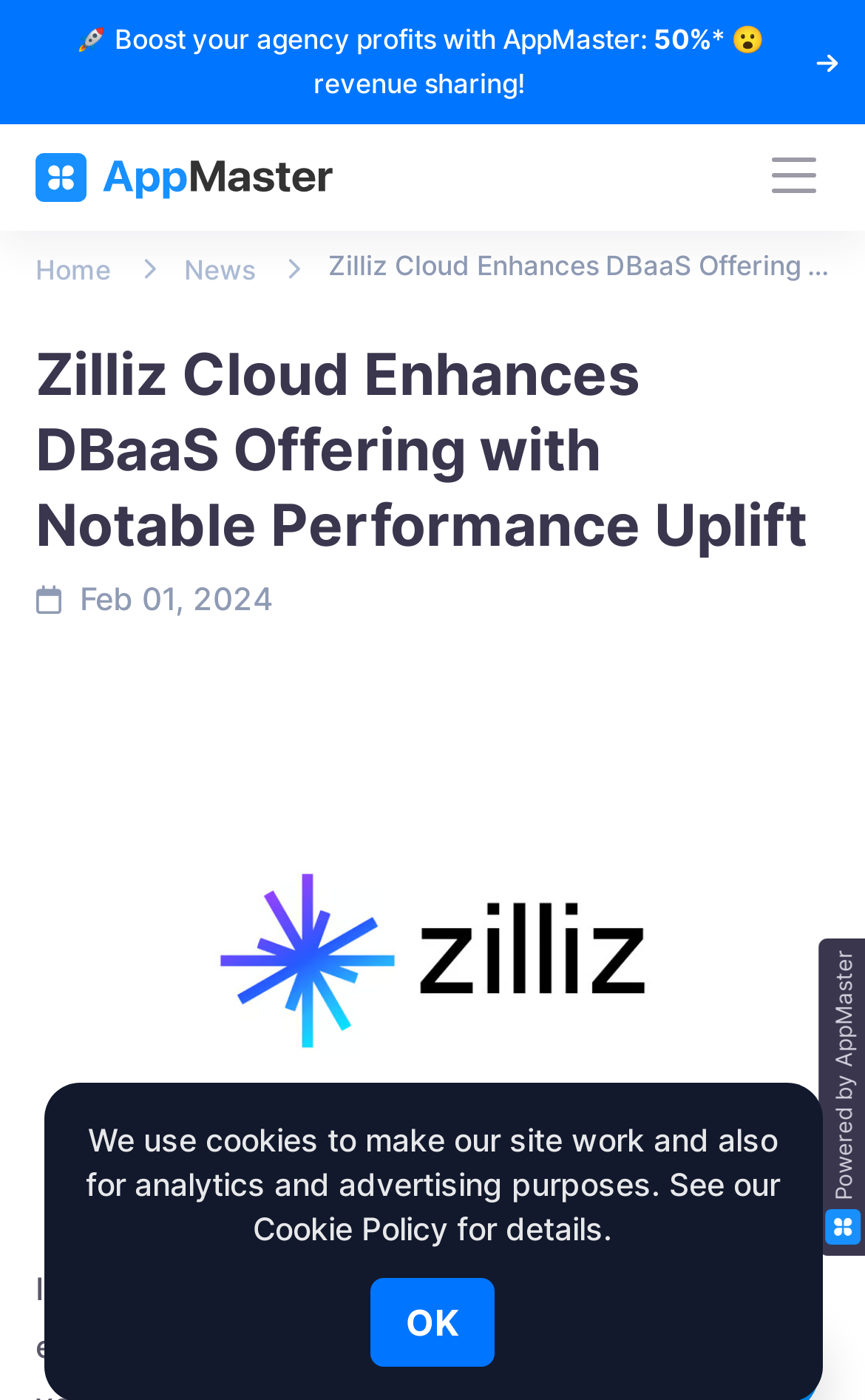Determine the bounding box coordinates for the area that should be clicked to carry out the following instruction: "Open the menu".

[0.877, 0.101, 0.959, 0.152]